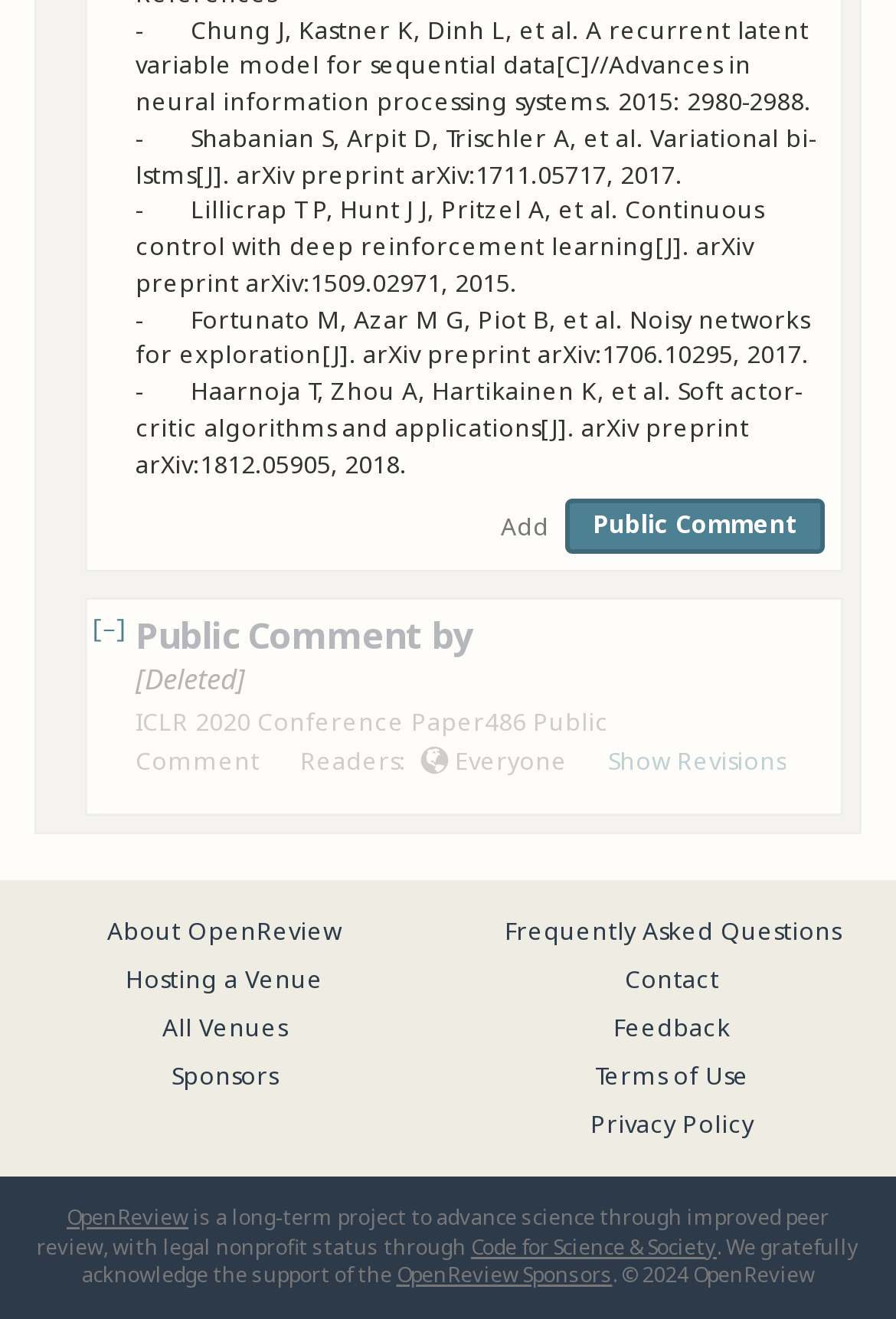Determine the bounding box coordinates for the region that must be clicked to execute the following instruction: "Go to About OpenReview".

[0.119, 0.693, 0.381, 0.717]